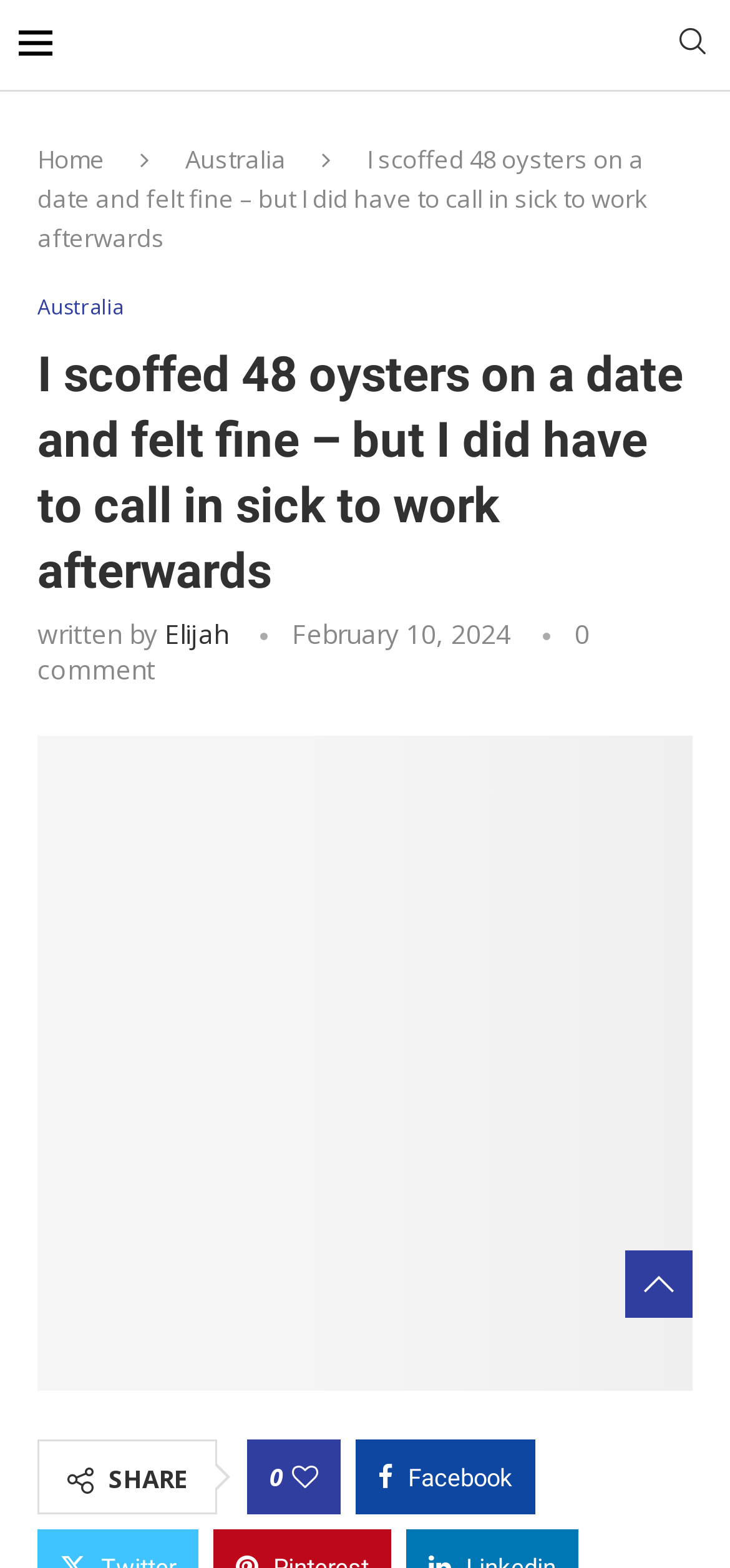Please specify the bounding box coordinates of the area that should be clicked to accomplish the following instruction: "Read the article by Elijah". The coordinates should consist of four float numbers between 0 and 1, i.e., [left, top, right, bottom].

[0.226, 0.393, 0.313, 0.416]